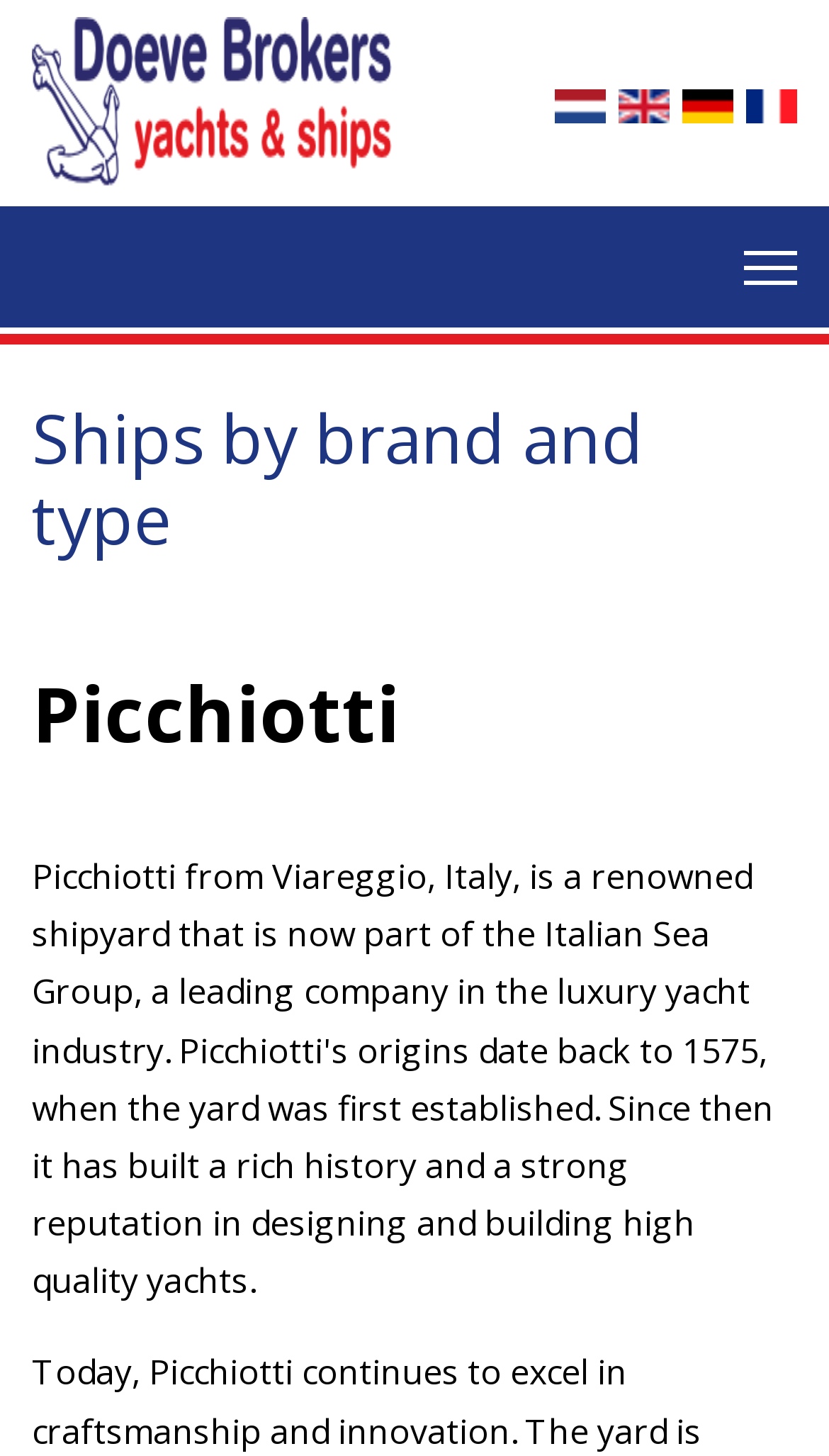Explain the webpage's layout and main content in detail.

The webpage is about DOEVE Yacht Brokers, specifically showcasing Picchiotti yachts for sale. At the top left, there is a link to "Doeve yachts & ships" accompanied by an image. To the right of this, there are four language options: "Nederlands", "English", "Deutsch", and "Français", each with its corresponding flag image. 

Below the language options, there is a "Menu" link at the top right corner. The main content of the page is divided into two sections, with the first section titled "Ships by brand and type" and the second section titled "Picchiotti". The "Picchiotti" section appears to be the main focus of the page, likely displaying the available Picchiotti yachts for sale.